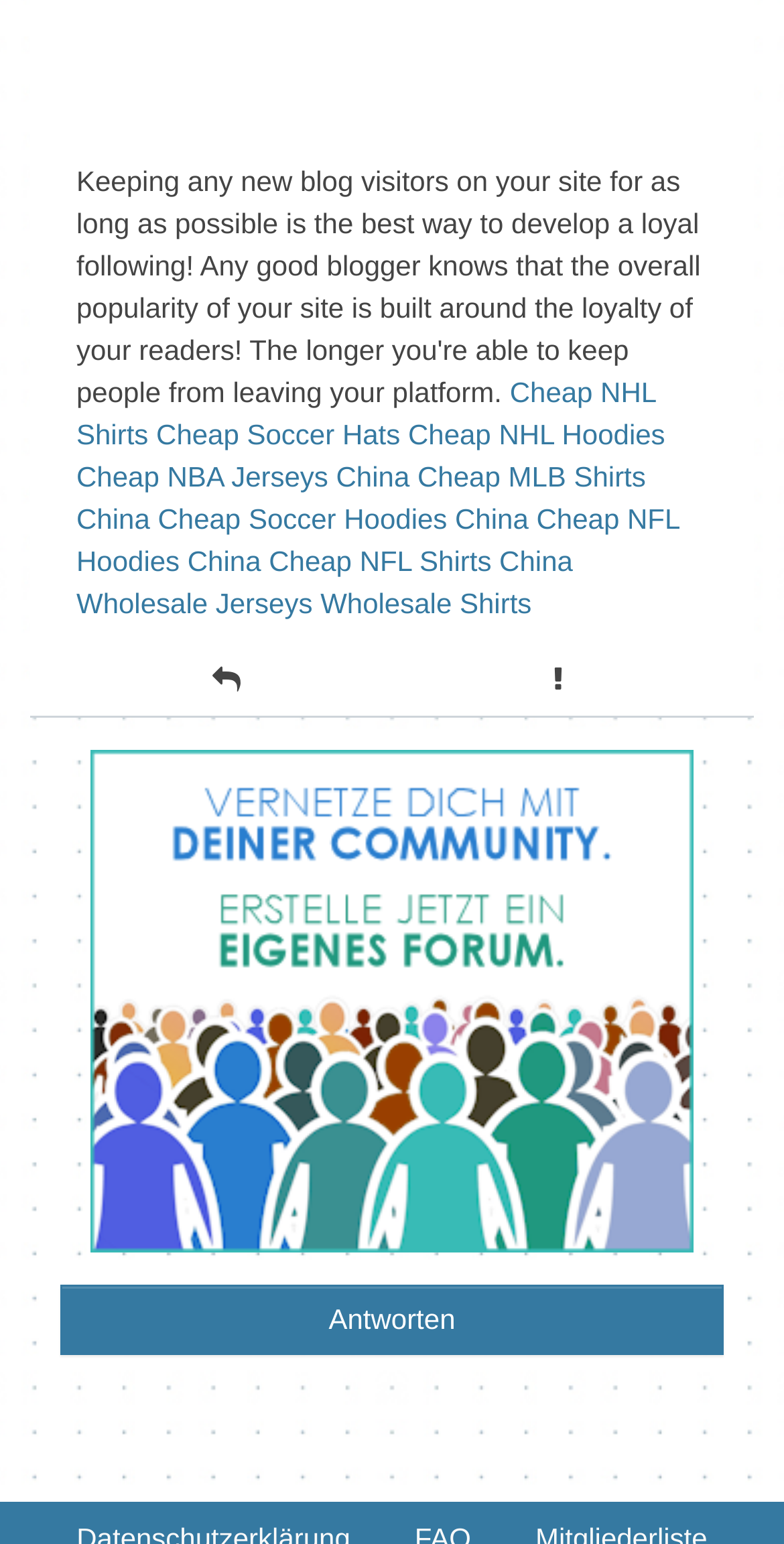Determine the bounding box coordinates for the clickable element to execute this instruction: "Create a forum with Xobor". Provide the coordinates as four float numbers between 0 and 1, i.e., [left, top, right, bottom].

[0.115, 0.637, 0.885, 0.657]